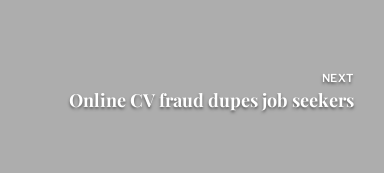Give a comprehensive caption for the image.

The image features a muted gray background with prominently displayed text. At the center, it reads "Online CV fraud dupes job seekers," suggesting a focus on fraudulent activities related to online resumes that mislead job seekers. Above this title is the word "NEXT," indicating that this section likely serves as a transition to the following article or post. This layout emphasizes the urgency and importance of the topic, drawing attention to the issue of online scams in the job market.